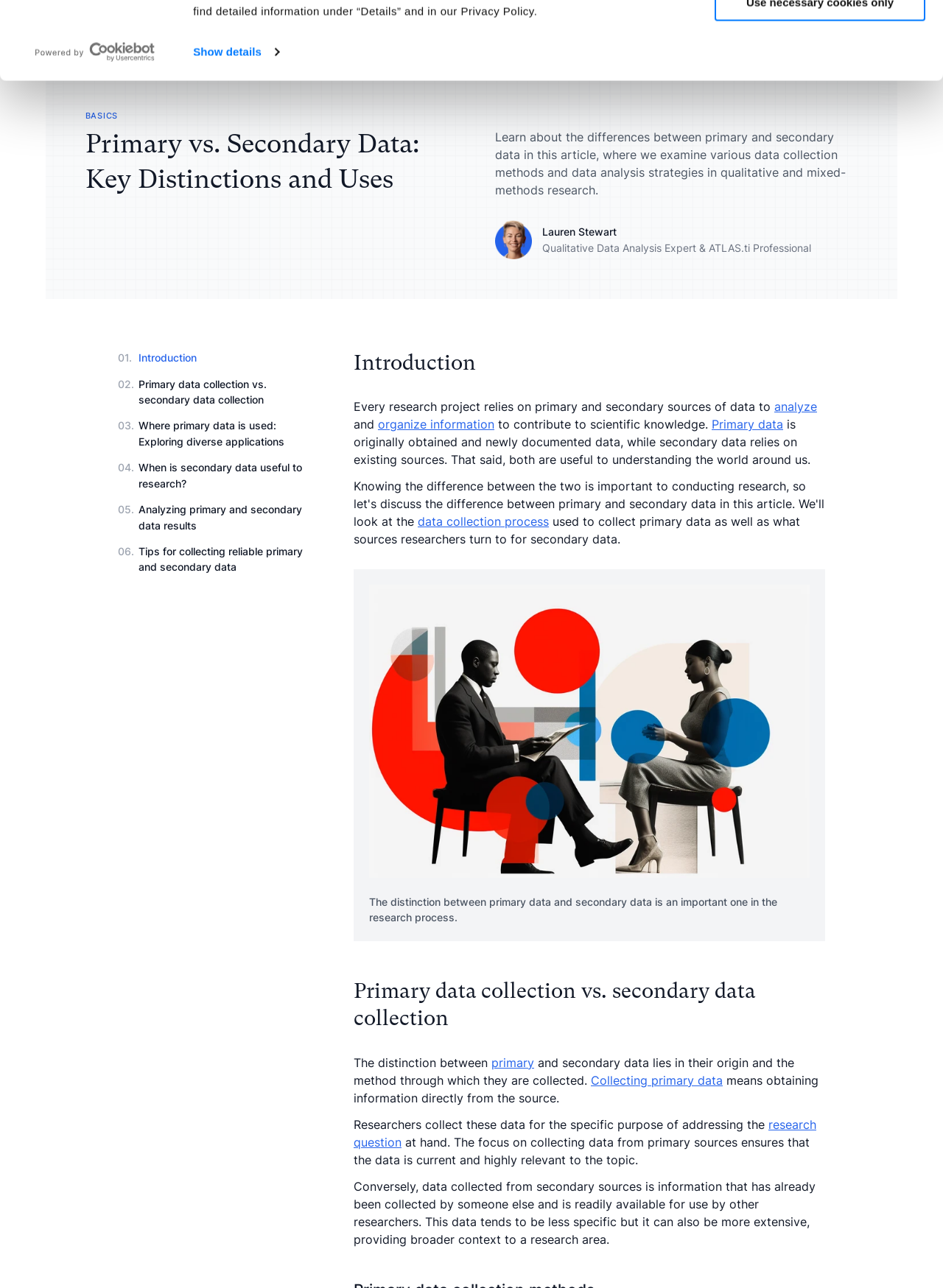Can you identify and provide the main heading of the webpage?

Primary vs. Secondary Data: Key Distinctions and Uses